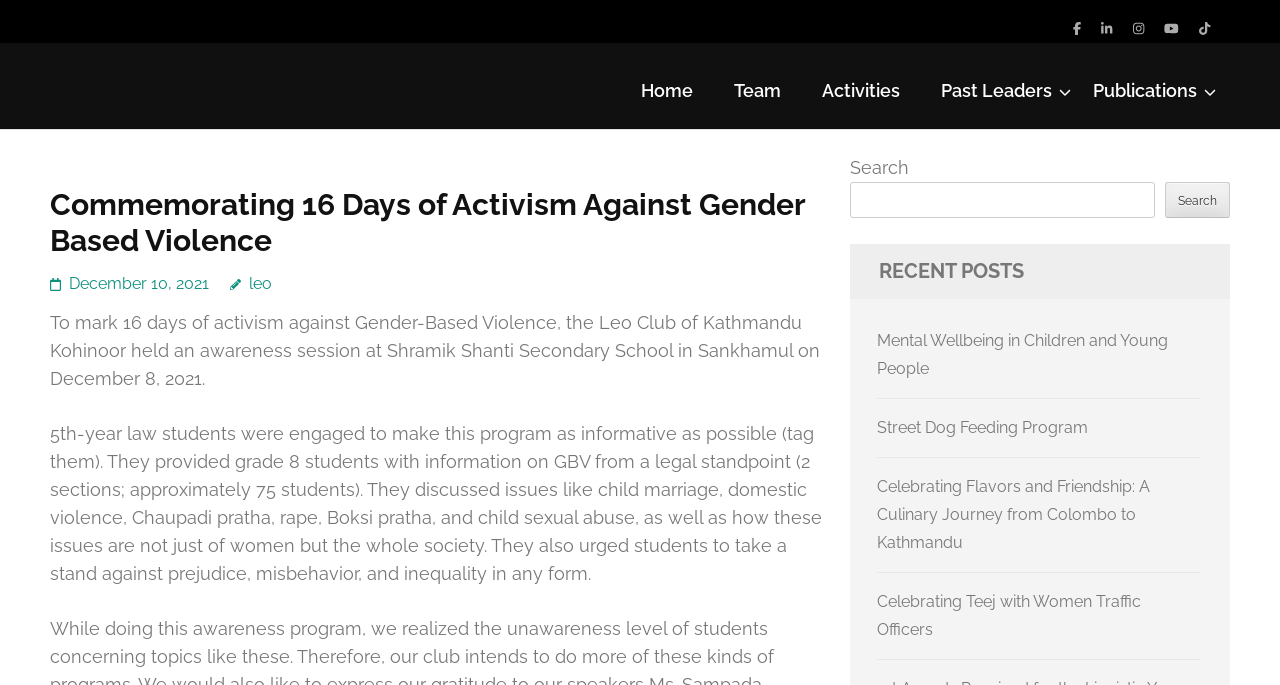Describe all visible elements and their arrangement on the webpage.

The webpage is about the Leo Club of Kathmandu Kohinoor, a community organization that promotes social activism. At the top right corner, there are five social media links: Facebook, LinkedIn, Instagram, YouTube, and Tiktok. Below these links, there is a horizontal navigation menu with links to different sections of the website, including Home, Team, Activities, Past Leaders, and Publications.

The main content of the webpage is an article commemorating 16 days of activism against gender-based violence. The article's title is prominently displayed at the top, followed by a subheading with the date "December 10, 2021". The article describes an awareness session held by the Leo Club at a secondary school, where law students engaged with grade 8 students to discuss issues related to gender-based violence.

Below the article, there is a search bar with a search button. On the right side of the search bar, there is a heading "RECENT POSTS" followed by four links to recent articles, including "Mental Wellbeing in Children and Young People", "Street Dog Feeding Program", "Celebrating Flavors and Friendship: A Culinary Journey from Colombo to Kathmandu", and "Celebrating Teej with Women Traffic Officers".